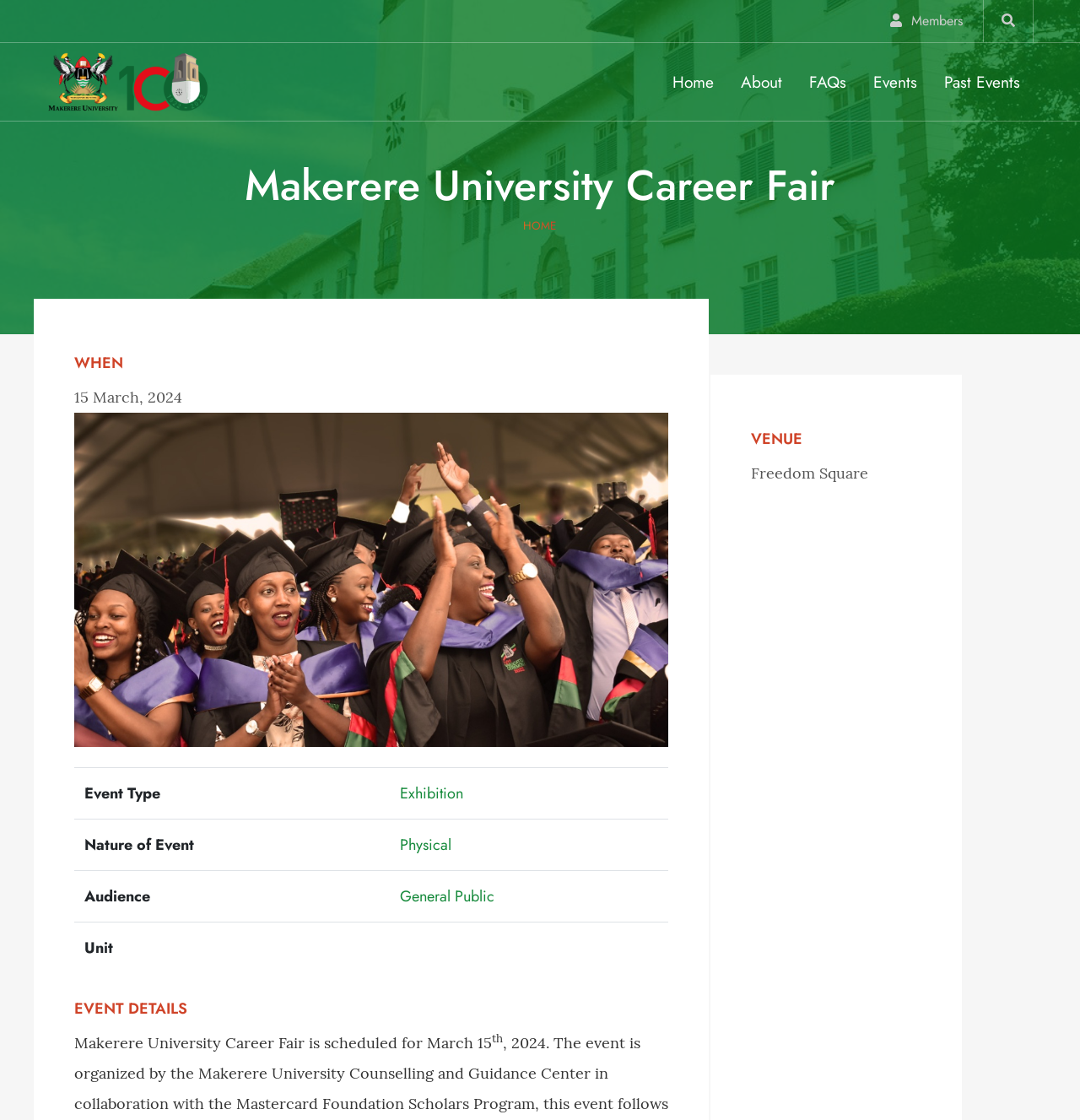Indicate the bounding box coordinates of the element that must be clicked to execute the instruction: "Click the 'Logo' link". The coordinates should be given as four float numbers between 0 and 1, i.e., [left, top, right, bottom].

[0.043, 0.048, 0.199, 0.091]